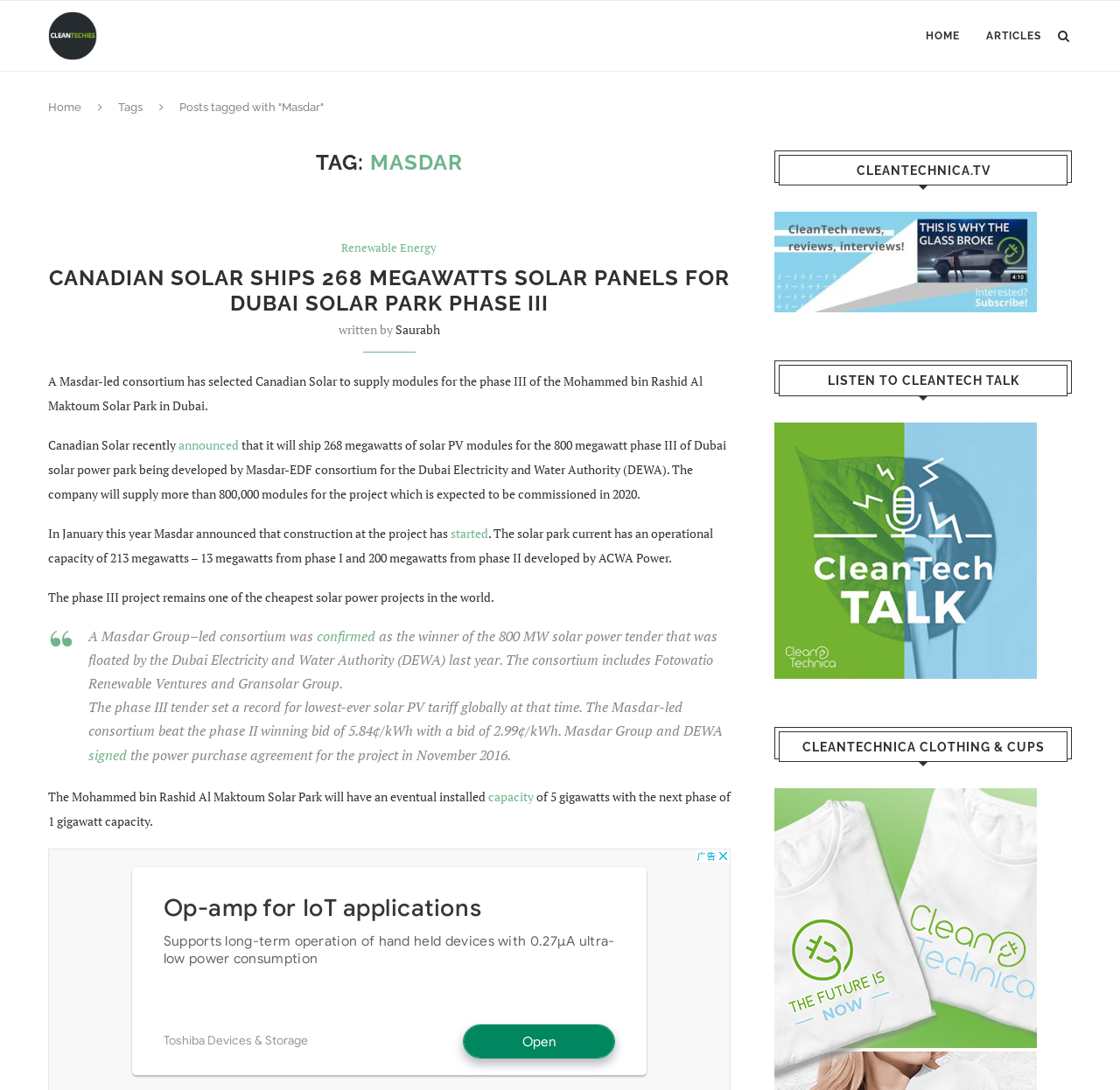Find and indicate the bounding box coordinates of the region you should select to follow the given instruction: "Click on the 'ARTICLES' link".

[0.88, 0.001, 0.93, 0.065]